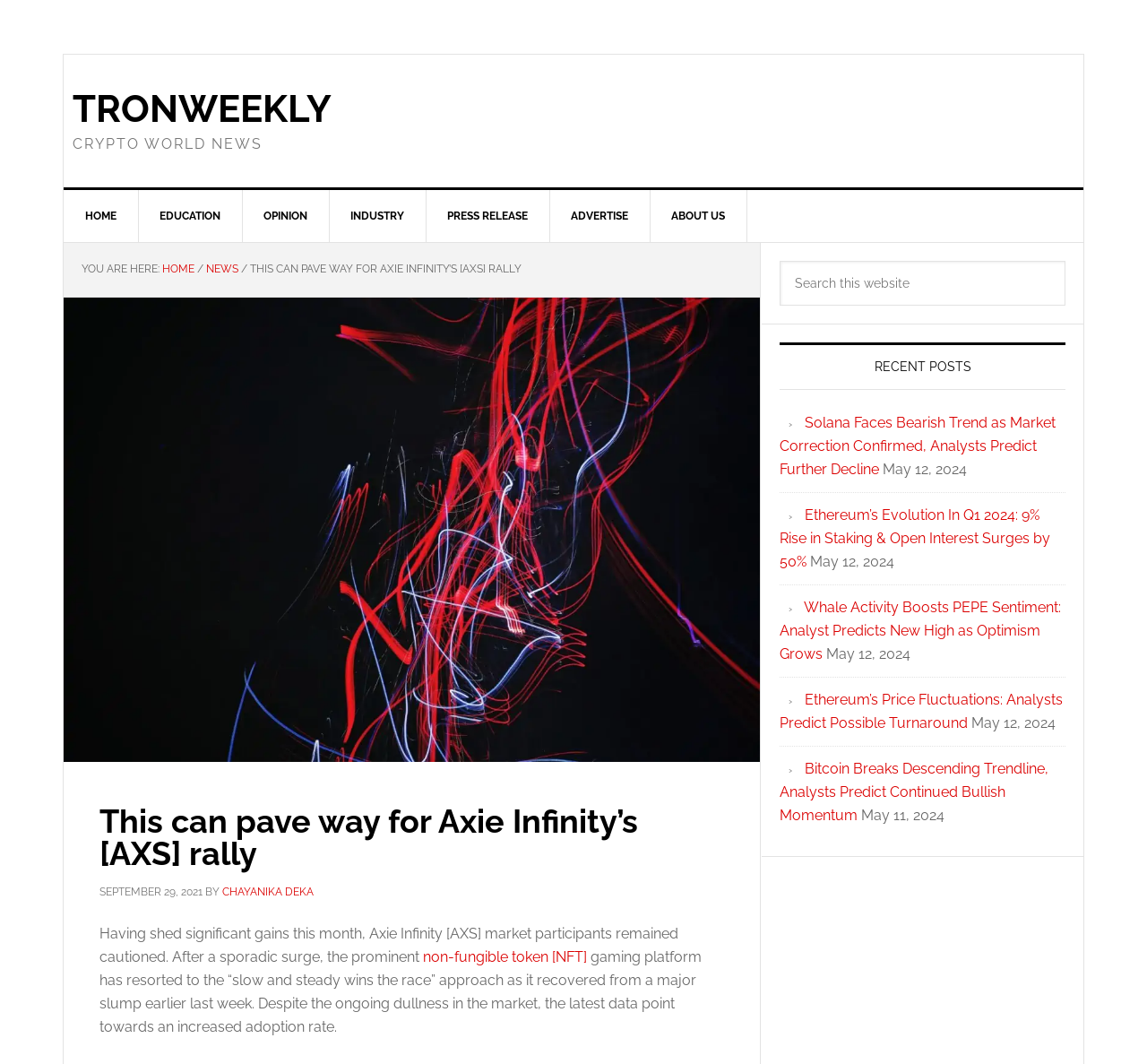Extract the main headline from the webpage and generate its text.

This can pave way for Axie Infinity’s [AXS] rally